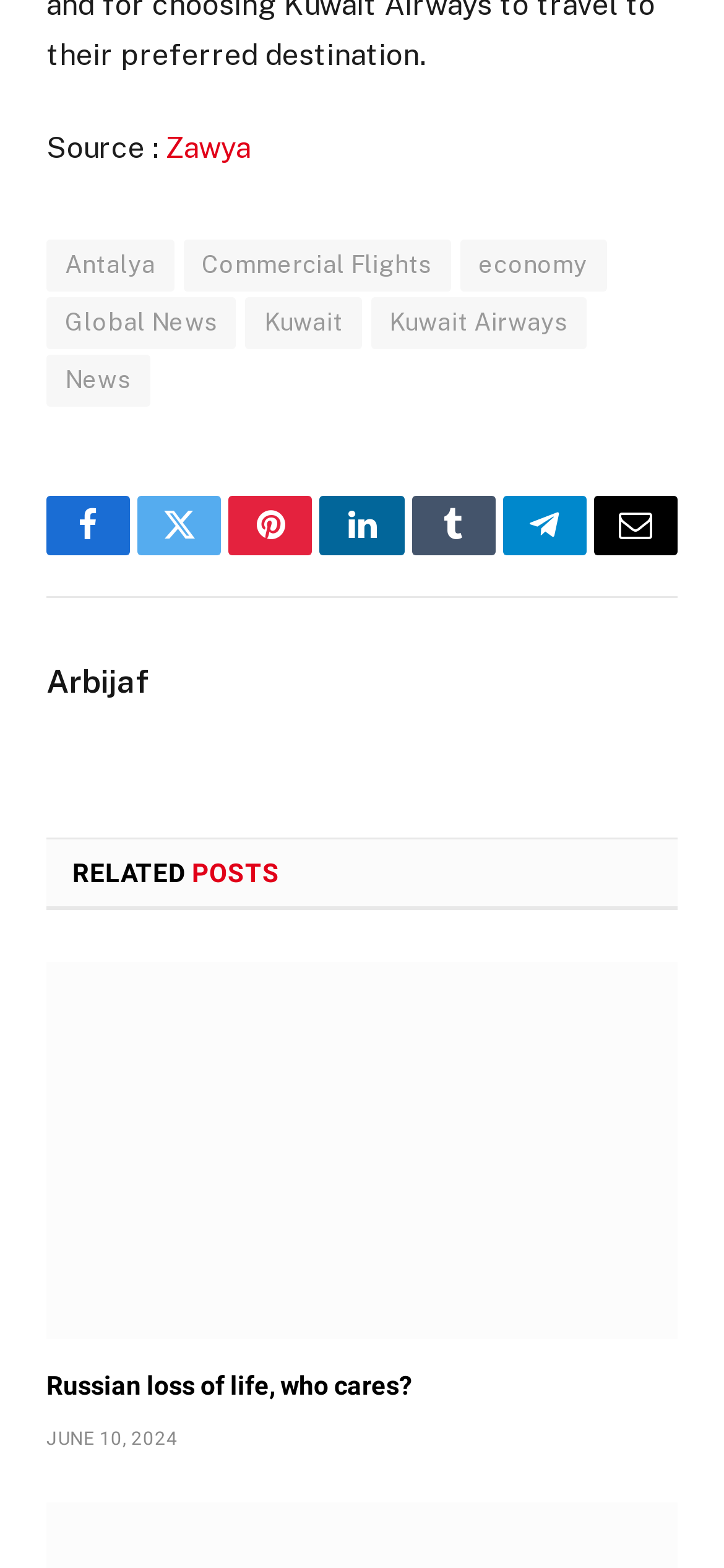Please identify the bounding box coordinates of the region to click in order to complete the given instruction: "Visit the Facebook page". The coordinates should be four float numbers between 0 and 1, i.e., [left, top, right, bottom].

[0.064, 0.316, 0.18, 0.354]